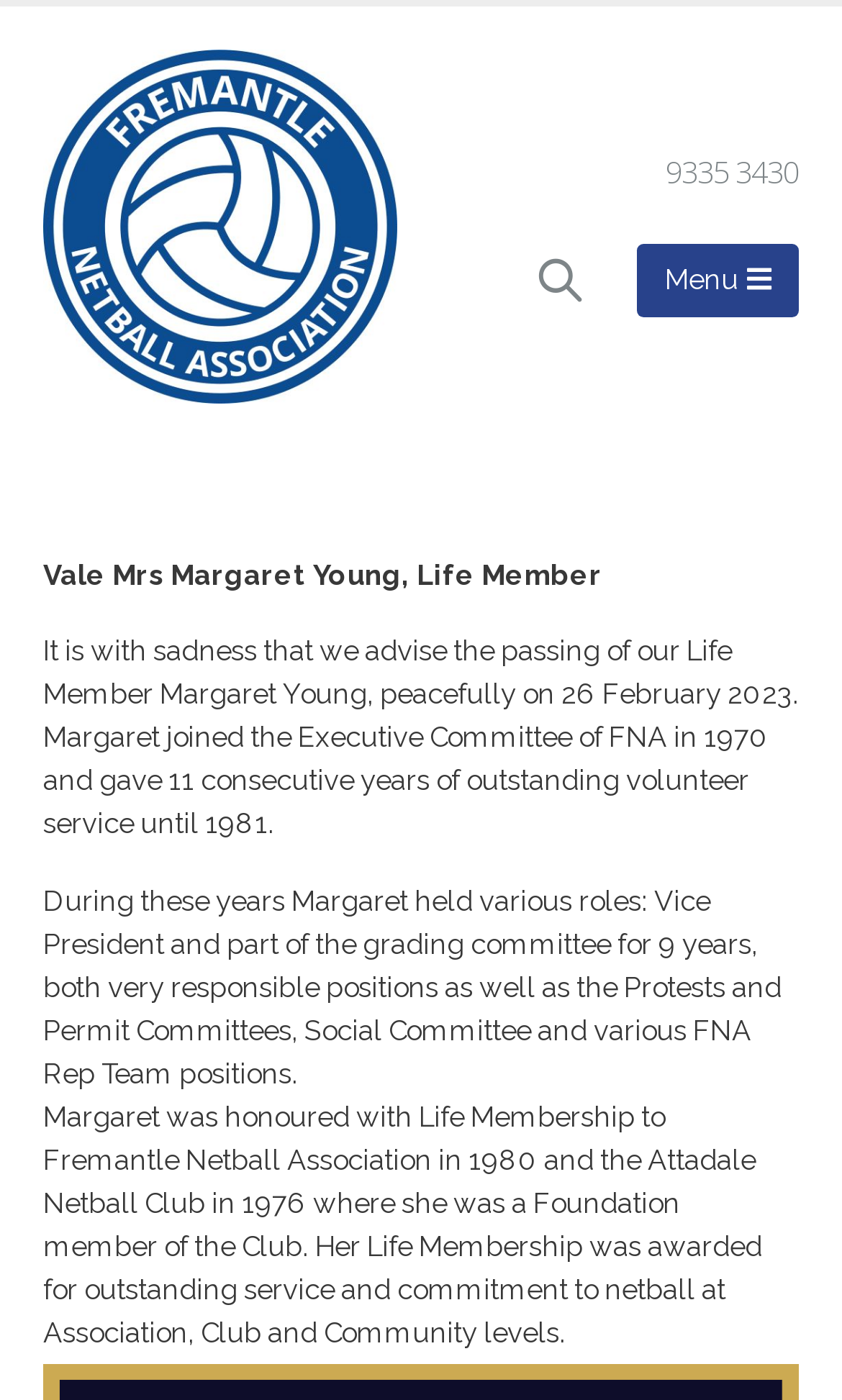Locate the bounding box of the UI element based on this description: "Search". Provide four float numbers between 0 and 1 as [left, top, right, bottom].

[0.613, 0.17, 0.715, 0.231]